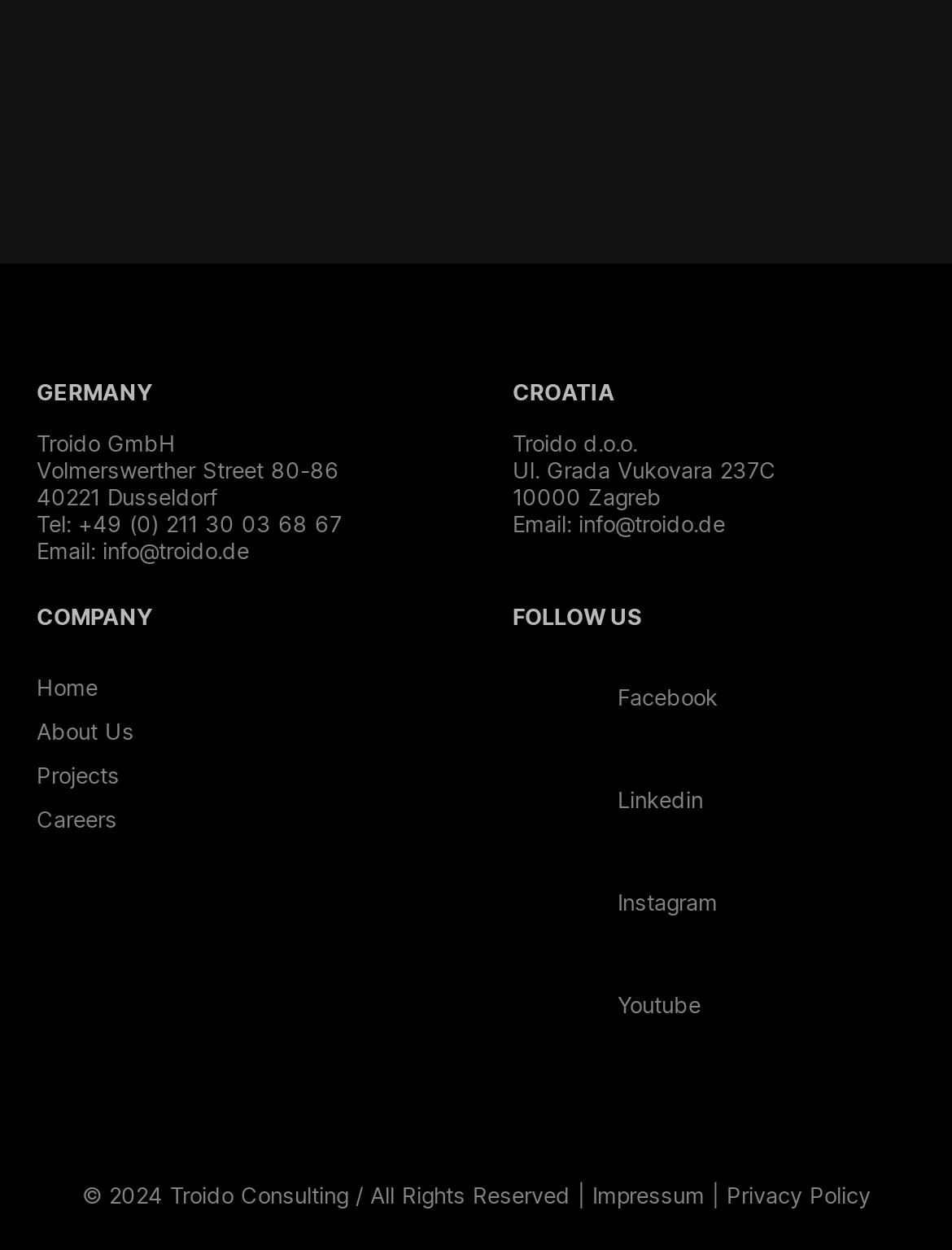Answer succinctly with a single word or phrase:
What is the year of copyright?

2024